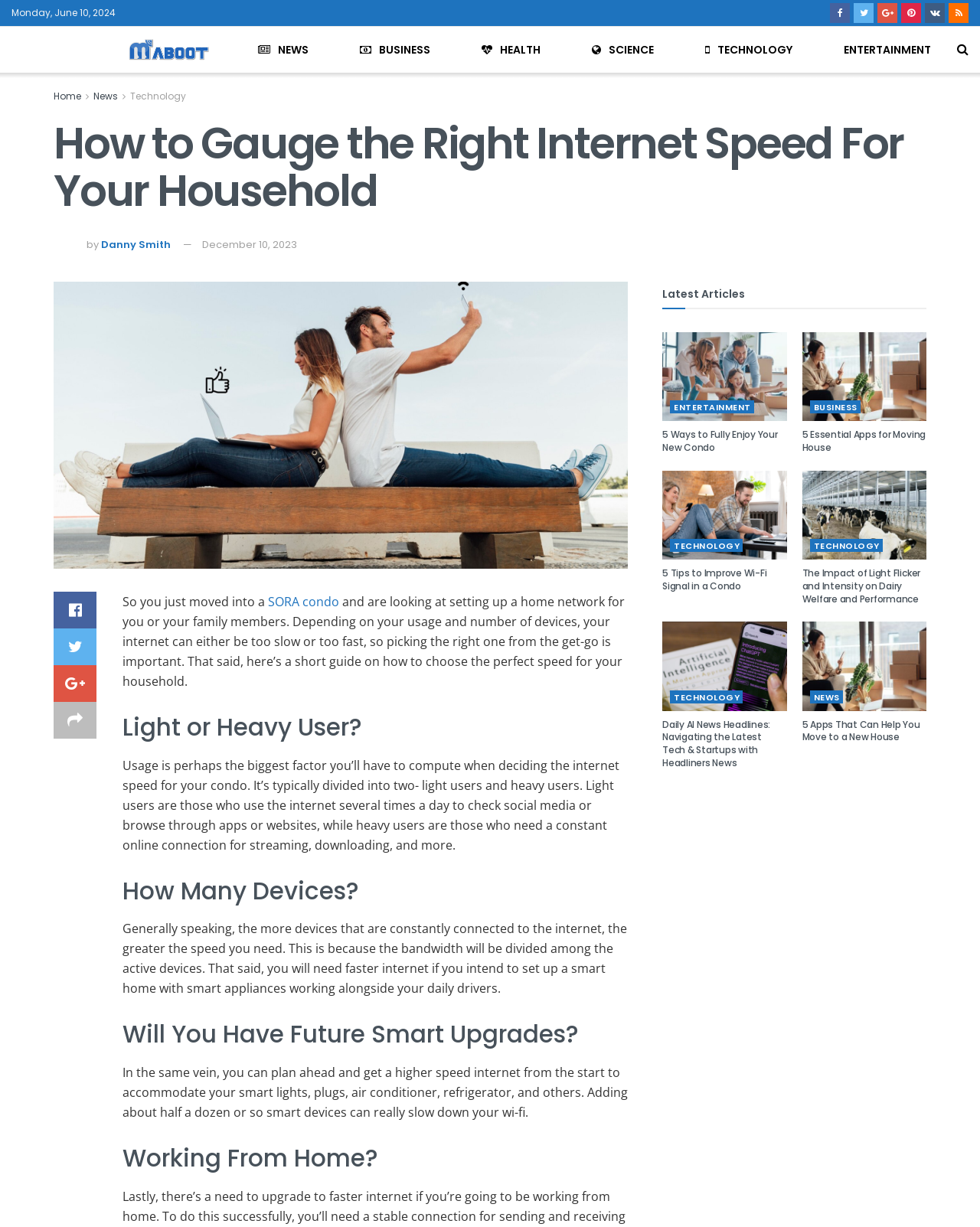Determine the bounding box coordinates of the UI element that matches the following description: "December 10, 2023". The coordinates should be four float numbers between 0 and 1 in the format [left, top, right, bottom].

[0.206, 0.193, 0.303, 0.205]